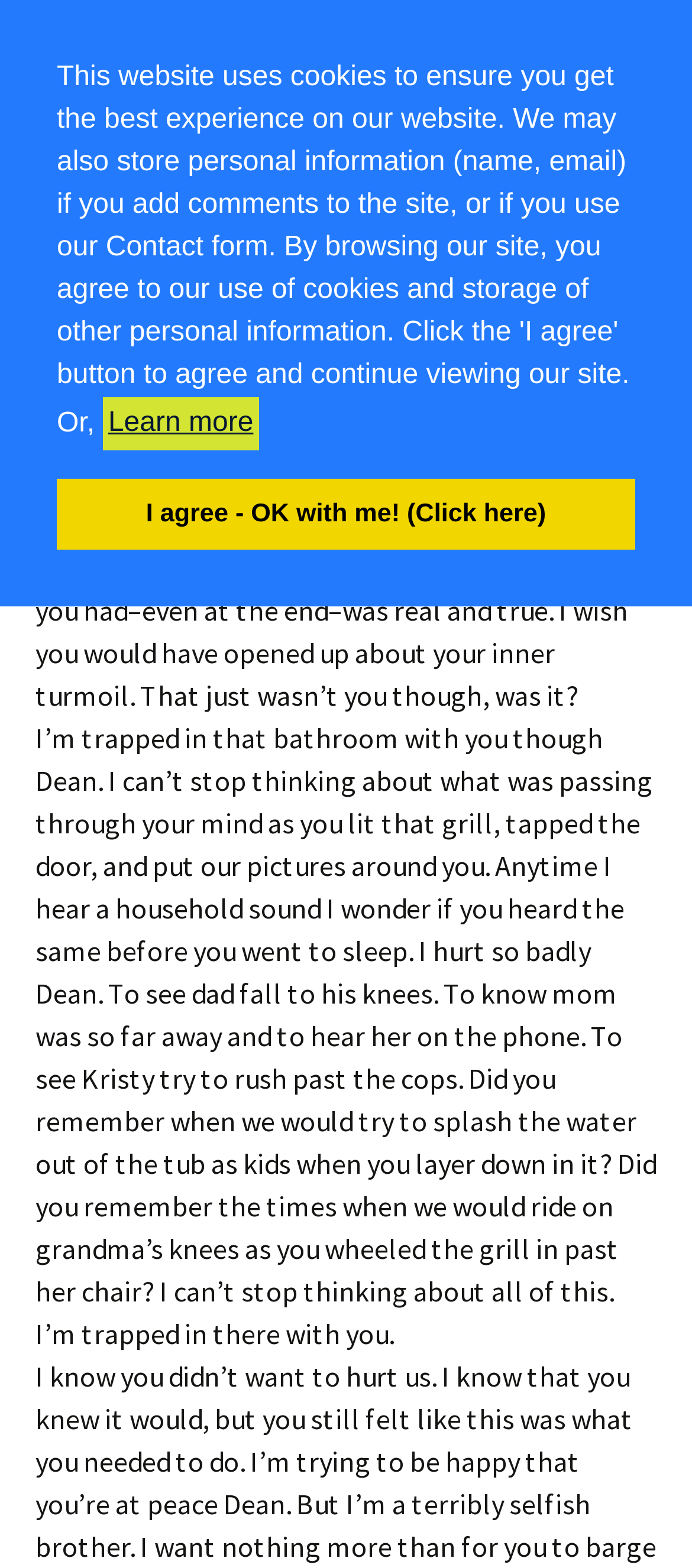Examine the image and give a thorough answer to the following question:
How many paragraphs are in the article?

The article contains two paragraphs of text, which are separated by a blank line. The first paragraph starts with 'Dean, I can’t be mad at you...' and the second paragraph starts with 'I’m trapped in that bathroom with you though Dean...'.